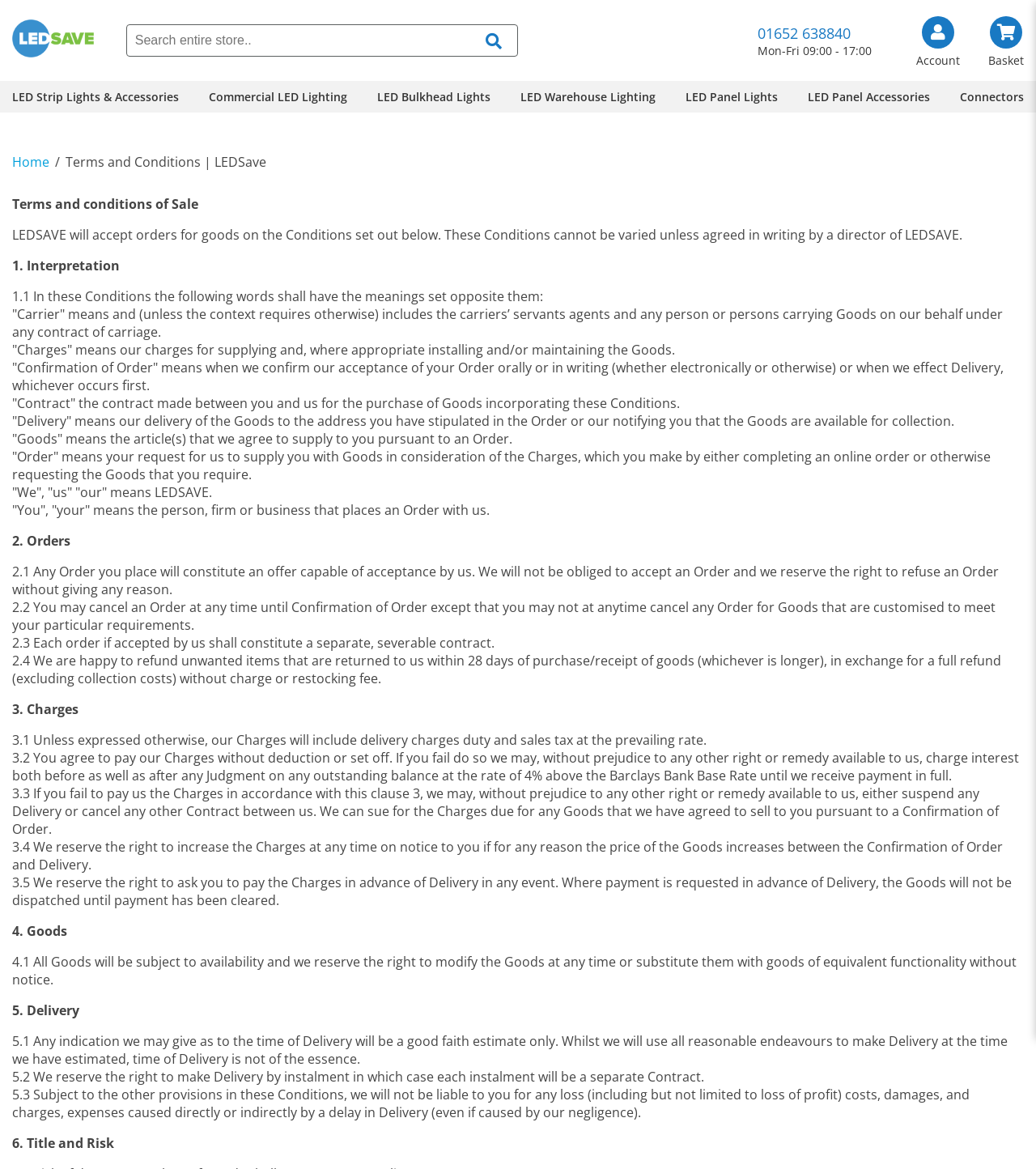Pinpoint the bounding box coordinates of the area that must be clicked to complete this instruction: "Search entire store".

[0.122, 0.021, 0.5, 0.048]